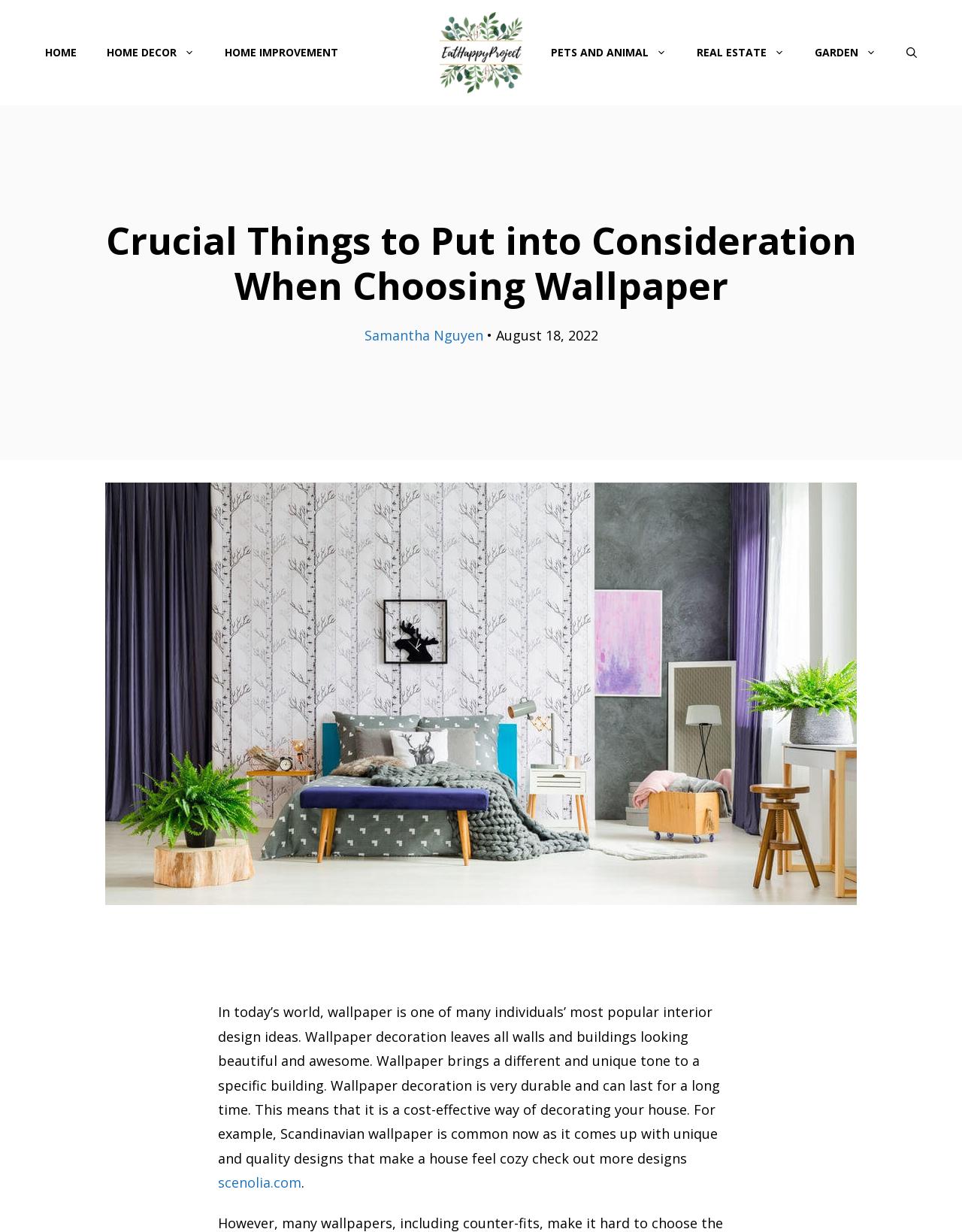Determine the bounding box coordinates of the clickable element to achieve the following action: 'read the article by Samantha Nguyen'. Provide the coordinates as four float values between 0 and 1, formatted as [left, top, right, bottom].

[0.379, 0.265, 0.502, 0.279]